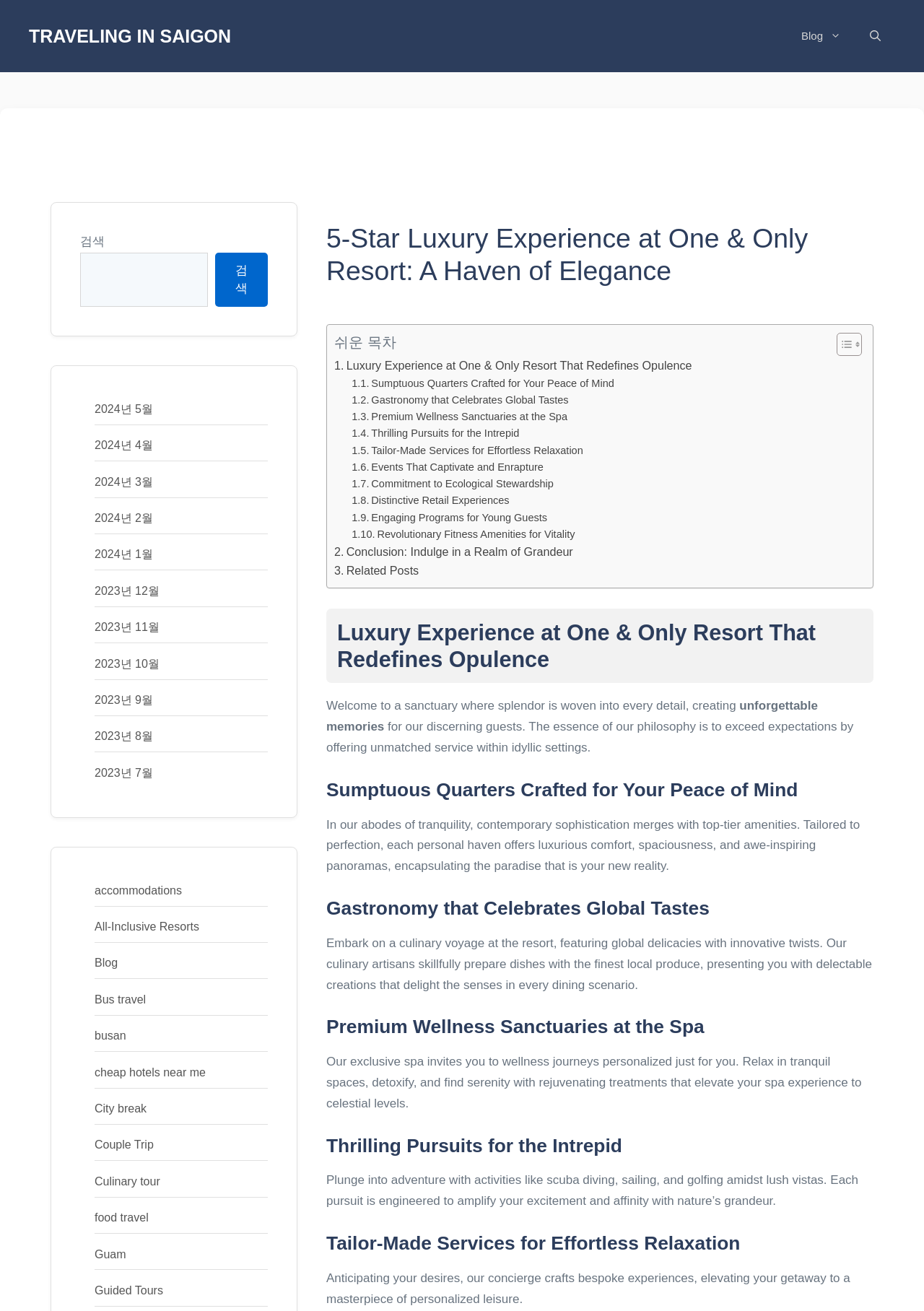What is the focus of the resort's culinary experience?
Look at the image and answer with only one word or phrase.

Global tastes